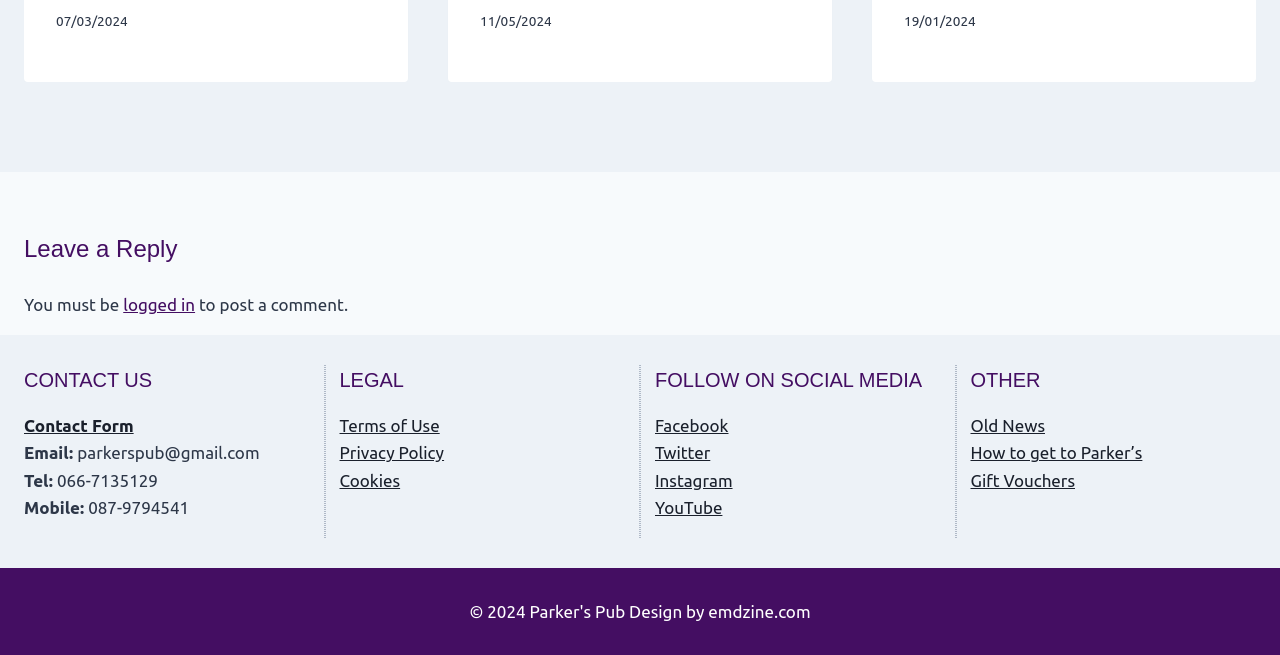How can users contact Parker's?
Using the image as a reference, deliver a detailed and thorough answer to the question.

I found a section on the webpage titled 'CONTACT US' which provides multiple ways for users to contact Parker's, including a 'Contact Form' link, an email address 'parkerspub@gmail.com', a telephone number '066-7135129', and a mobile number '087-9794541'.